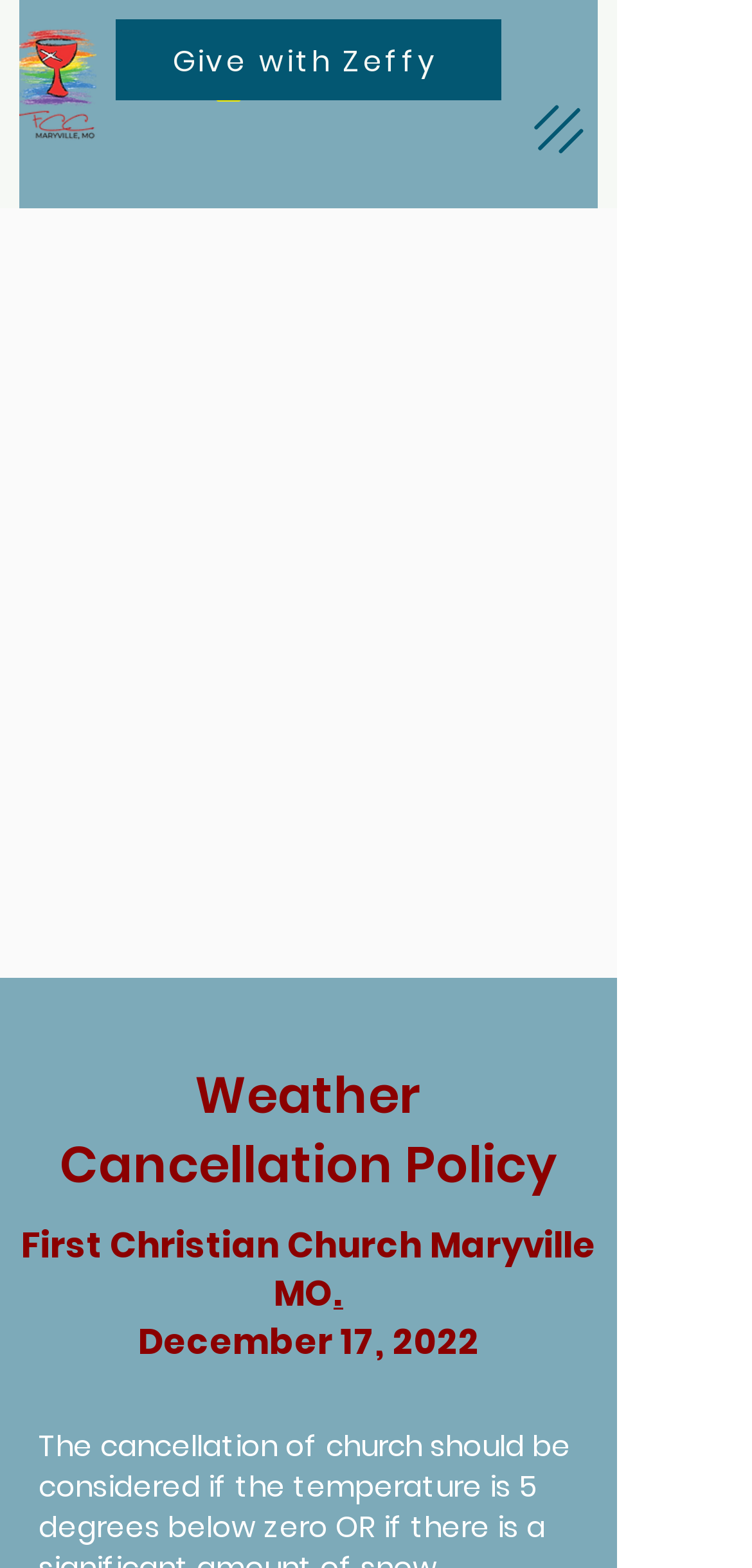Give a one-word or short phrase answer to this question: 
What is the purpose of the button on the top right?

Open navigation menu